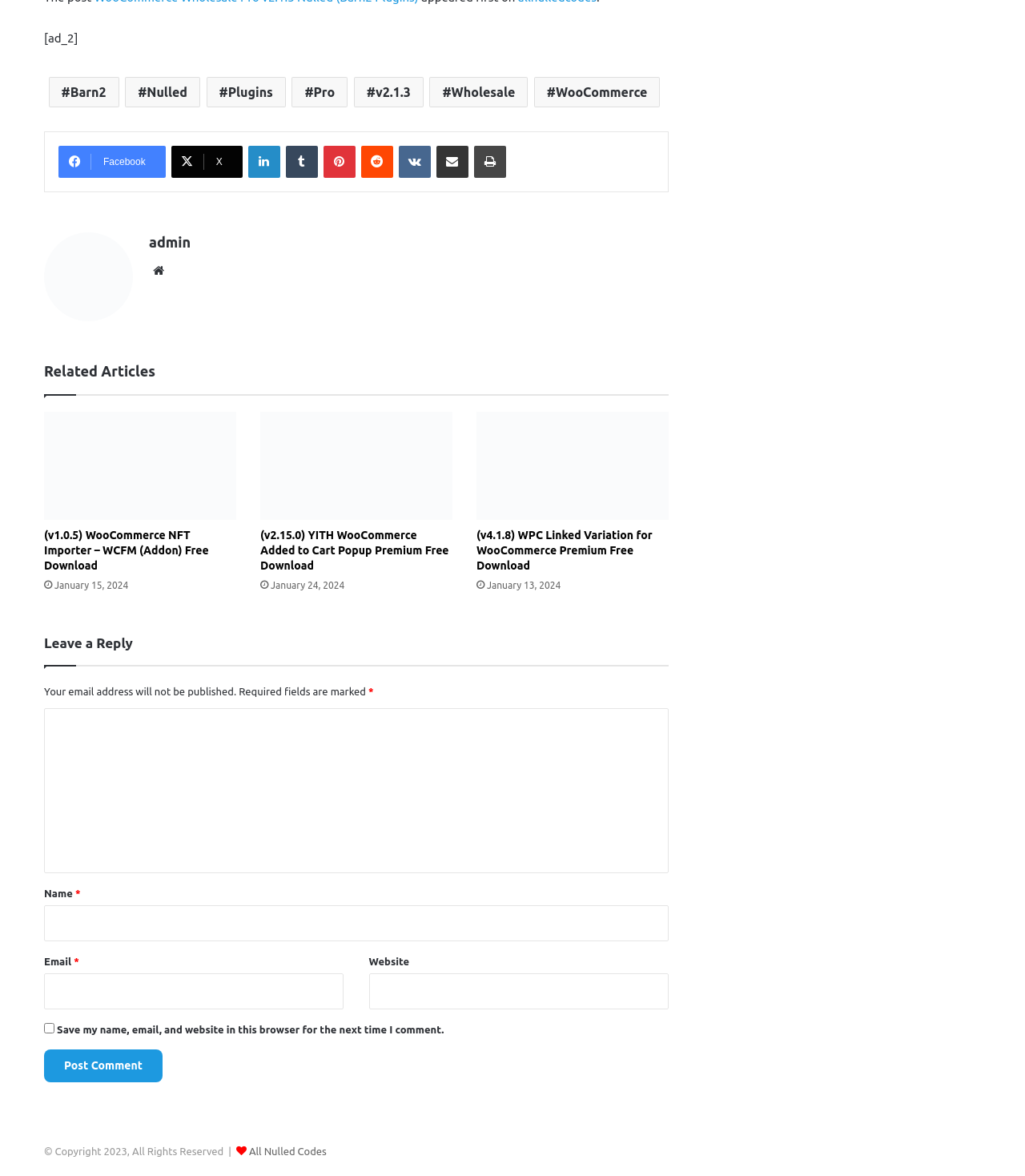Determine the bounding box coordinates of the element's region needed to click to follow the instruction: "Click on the Facebook link". Provide these coordinates as four float numbers between 0 and 1, formatted as [left, top, right, bottom].

[0.057, 0.124, 0.161, 0.152]